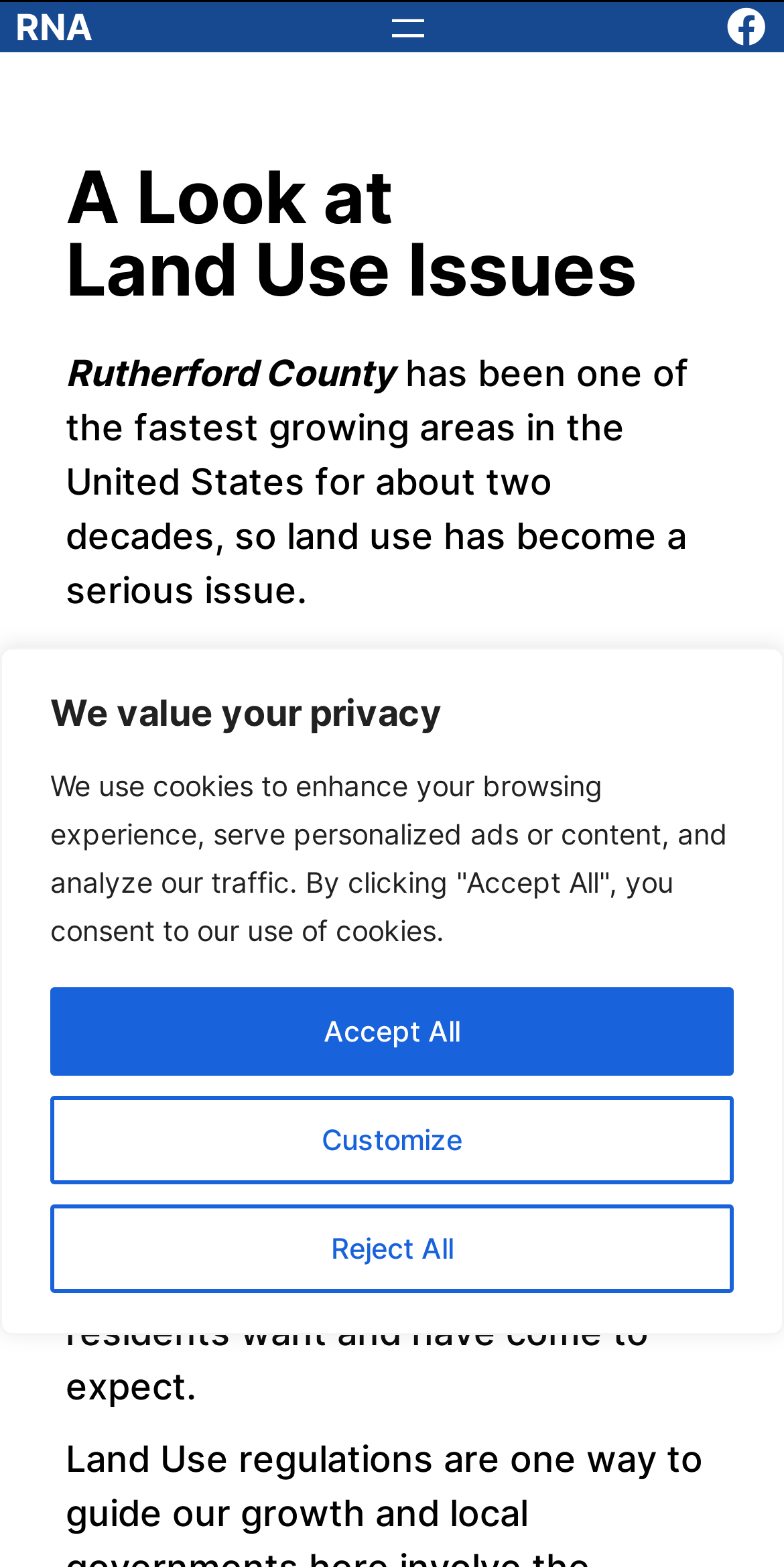What is the main issue in Rutherford County?
Kindly offer a detailed explanation using the data available in the image.

Based on the webpage content, it is clear that Rutherford County has been growing rapidly, and as a result, land use has become a serious issue. This is mentioned in the text 'Rutherford County has been one of the fastest growing areas in the United States for about two decades, so land use has become a serious issue.'